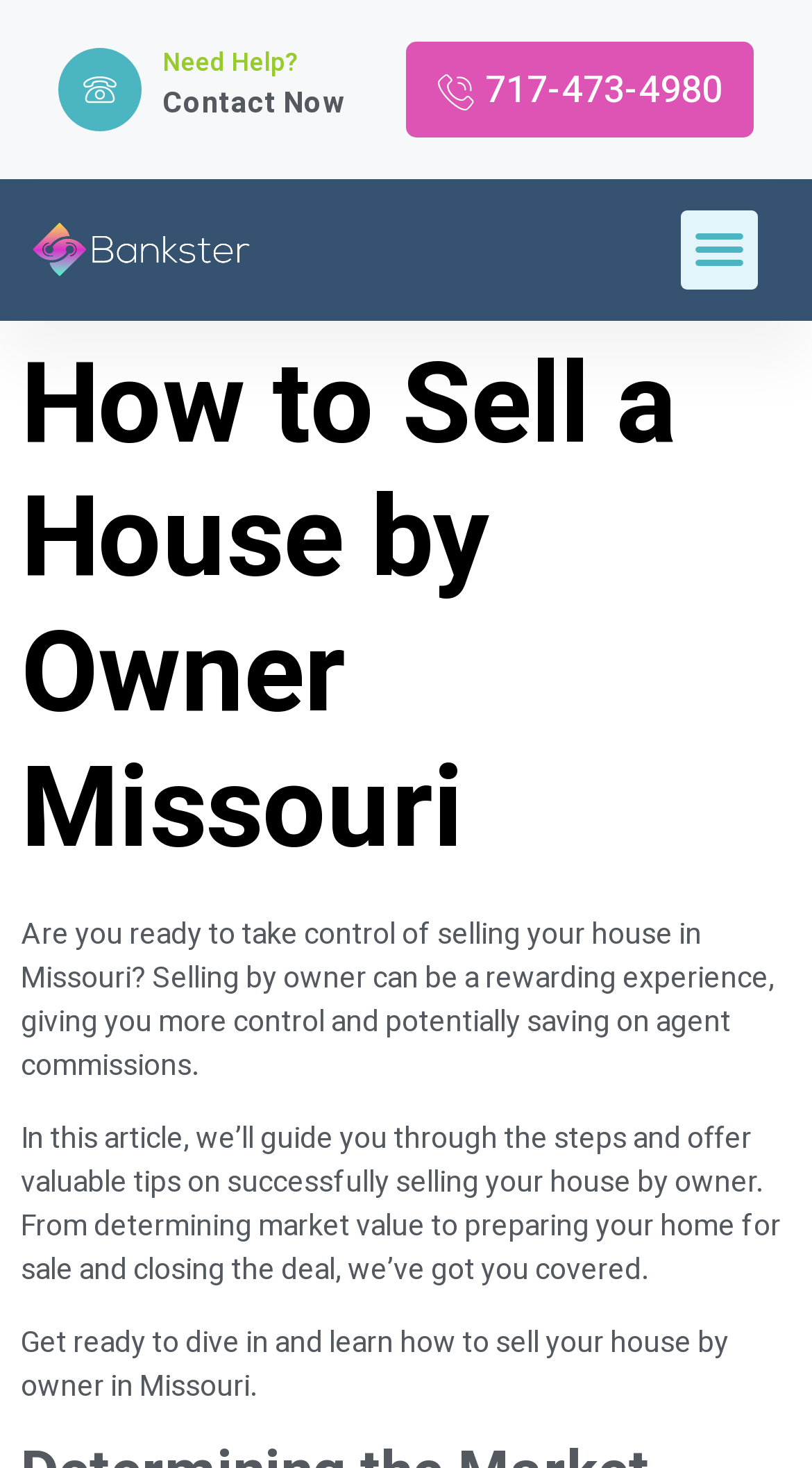Please examine the image and answer the question with a detailed explanation:
What is the purpose of the article?

I inferred the purpose of the article by reading the static text elements which mention 'selling your house by owner' and 'successfully selling your house by owner', indicating that the article aims to provide guidance on this topic.